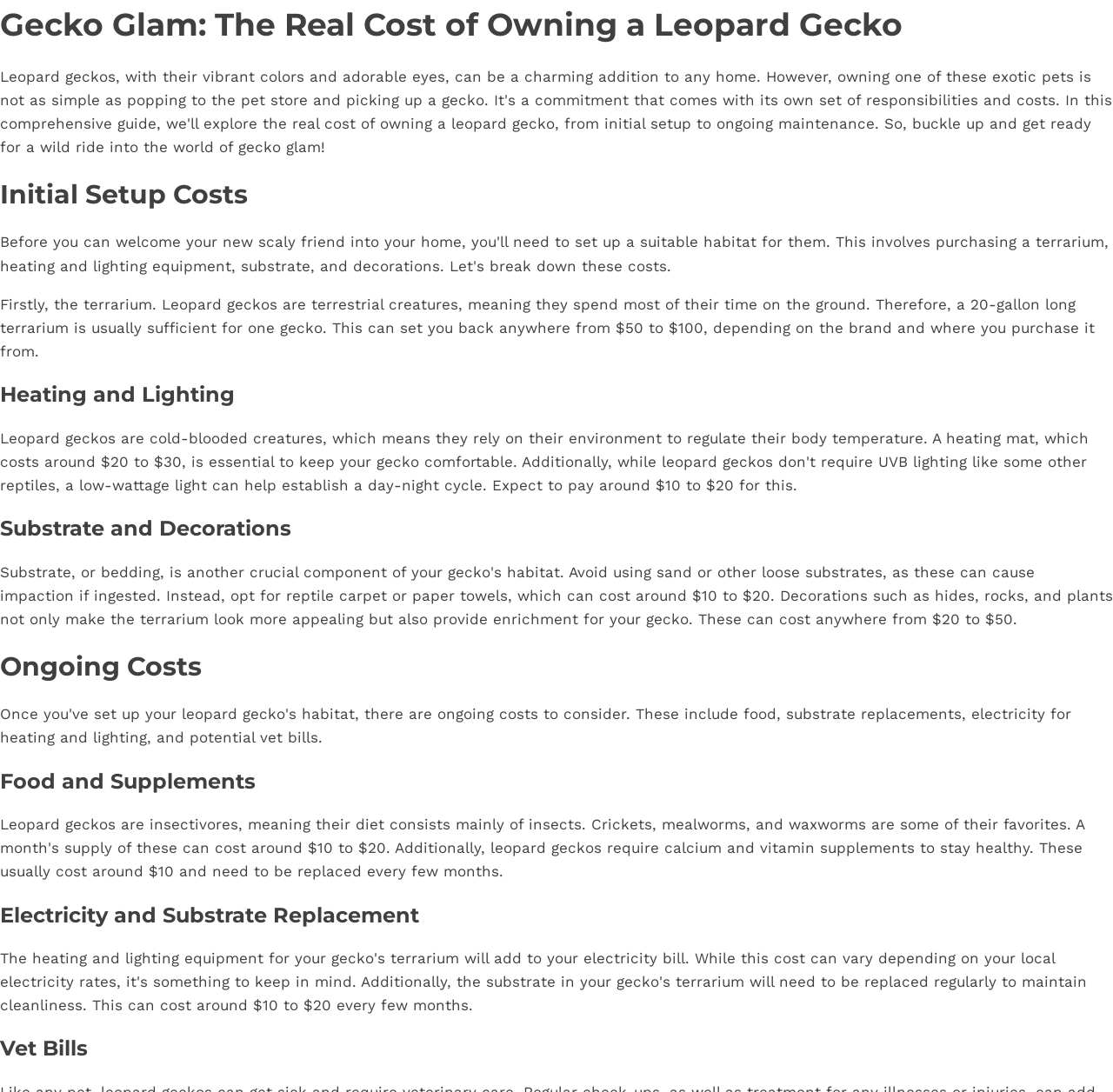Locate and extract the text of the main heading on the webpage.

Gecko Glam: The Real Cost of Owning a Leopard Gecko